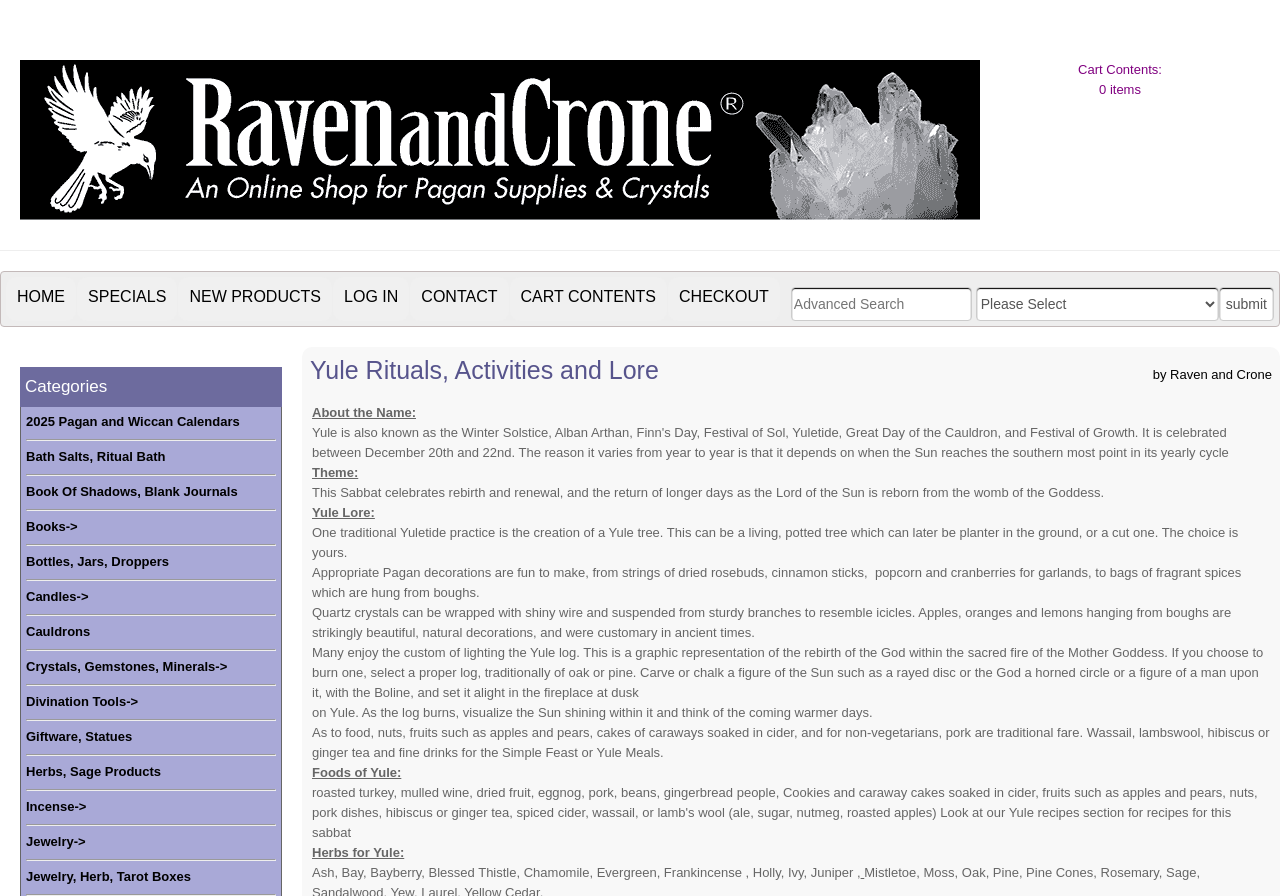Locate the bounding box coordinates of the element that needs to be clicked to carry out the instruction: "Read about the insurance company CEO game". The coordinates should be given as four float numbers ranging from 0 to 1, i.e., [left, top, right, bottom].

None